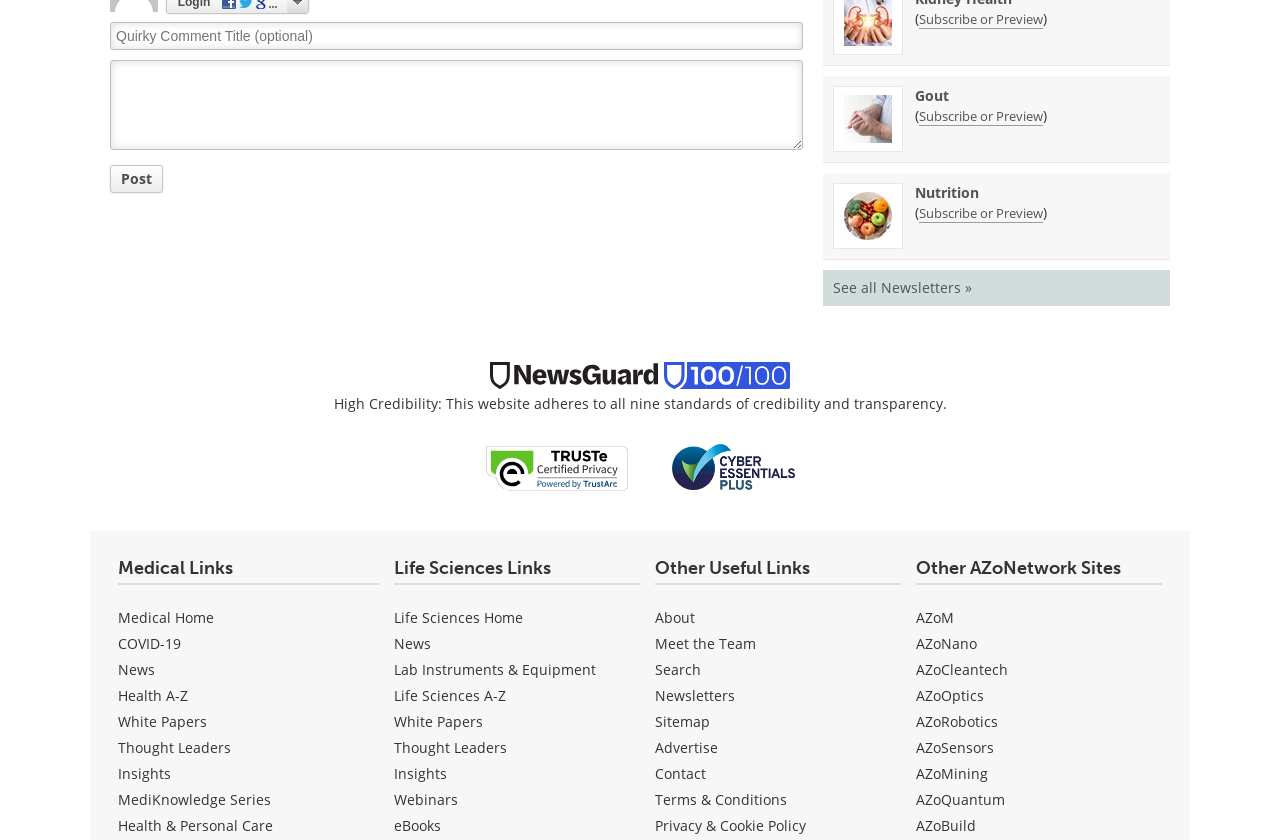What is the purpose of the 'Post' button?
Provide a detailed answer to the question, using the image to inform your response.

The 'Post' button is located below the 'Post a new comment' textbox, indicating that it is used to submit a new comment. Its purpose is to allow users to share their thoughts or opinions on a particular topic.